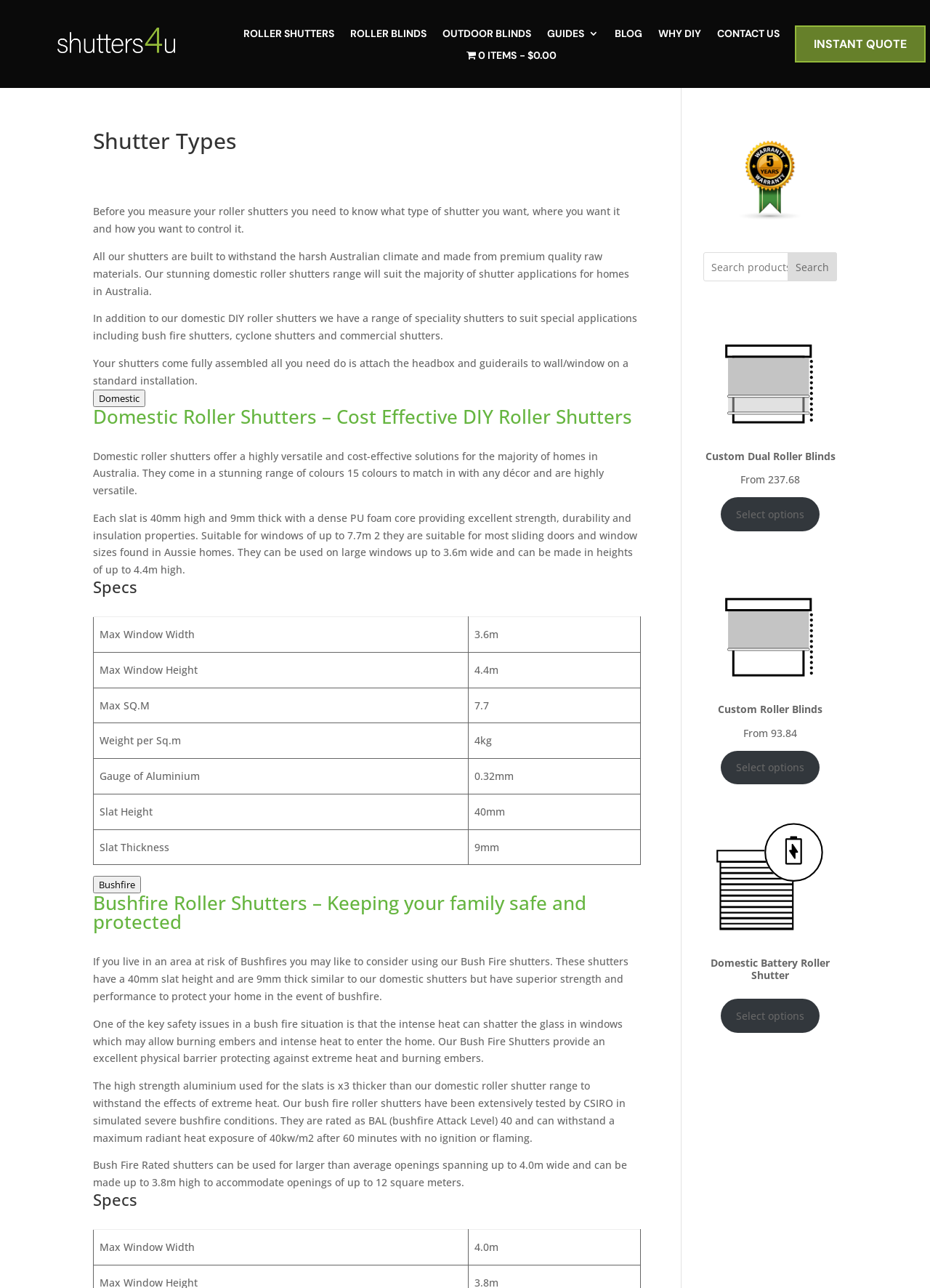How many types of roller shutters are described on this webpage?
Look at the screenshot and provide an in-depth answer.

The webpage describes two types of roller shutters: domestic roller shutters and bushfire roller shutters, each with their own specifications and features.